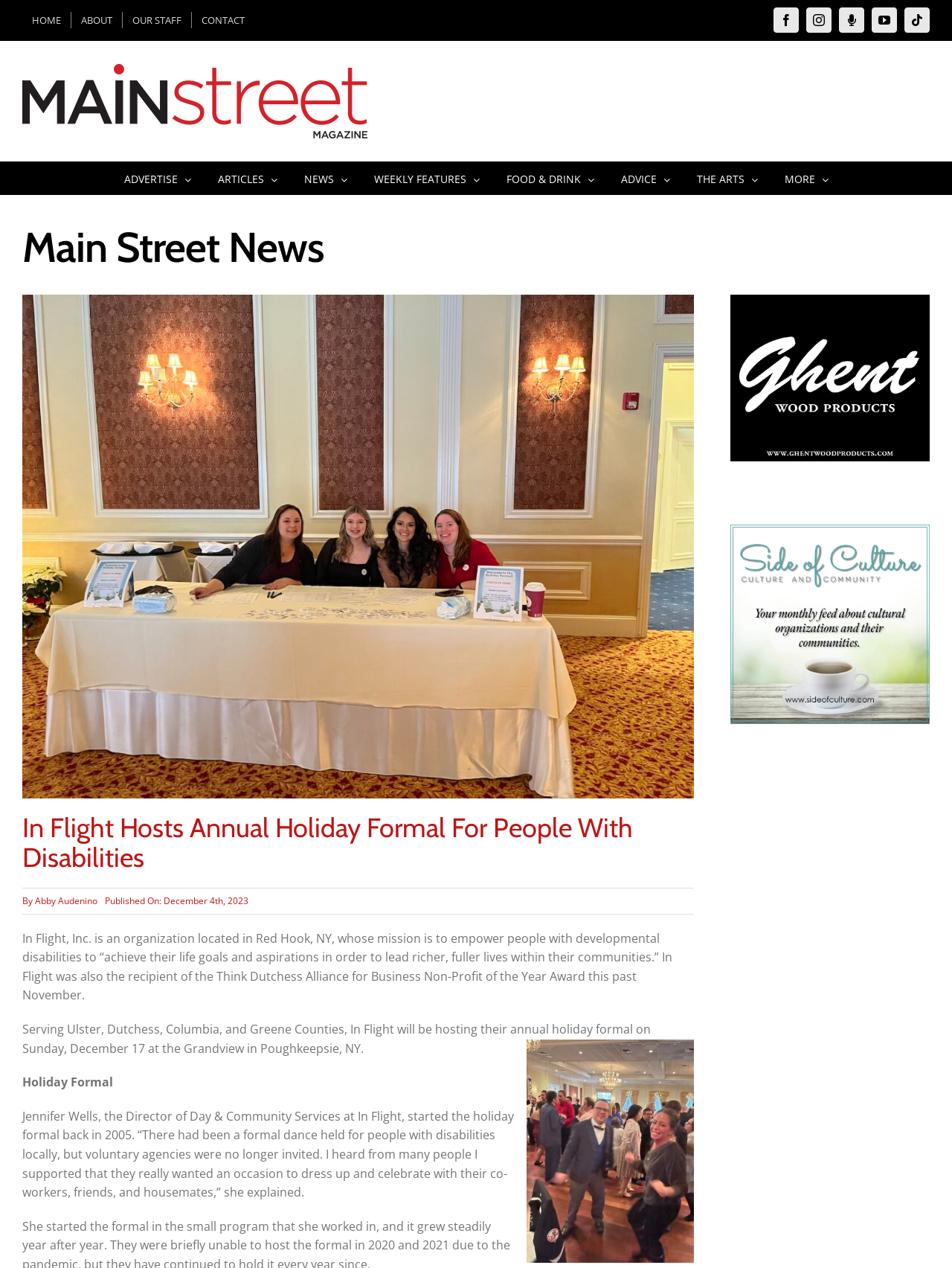Who started the holiday formal in 2005?
Using the information from the image, give a concise answer in one word or a short phrase.

Jennifer Wells